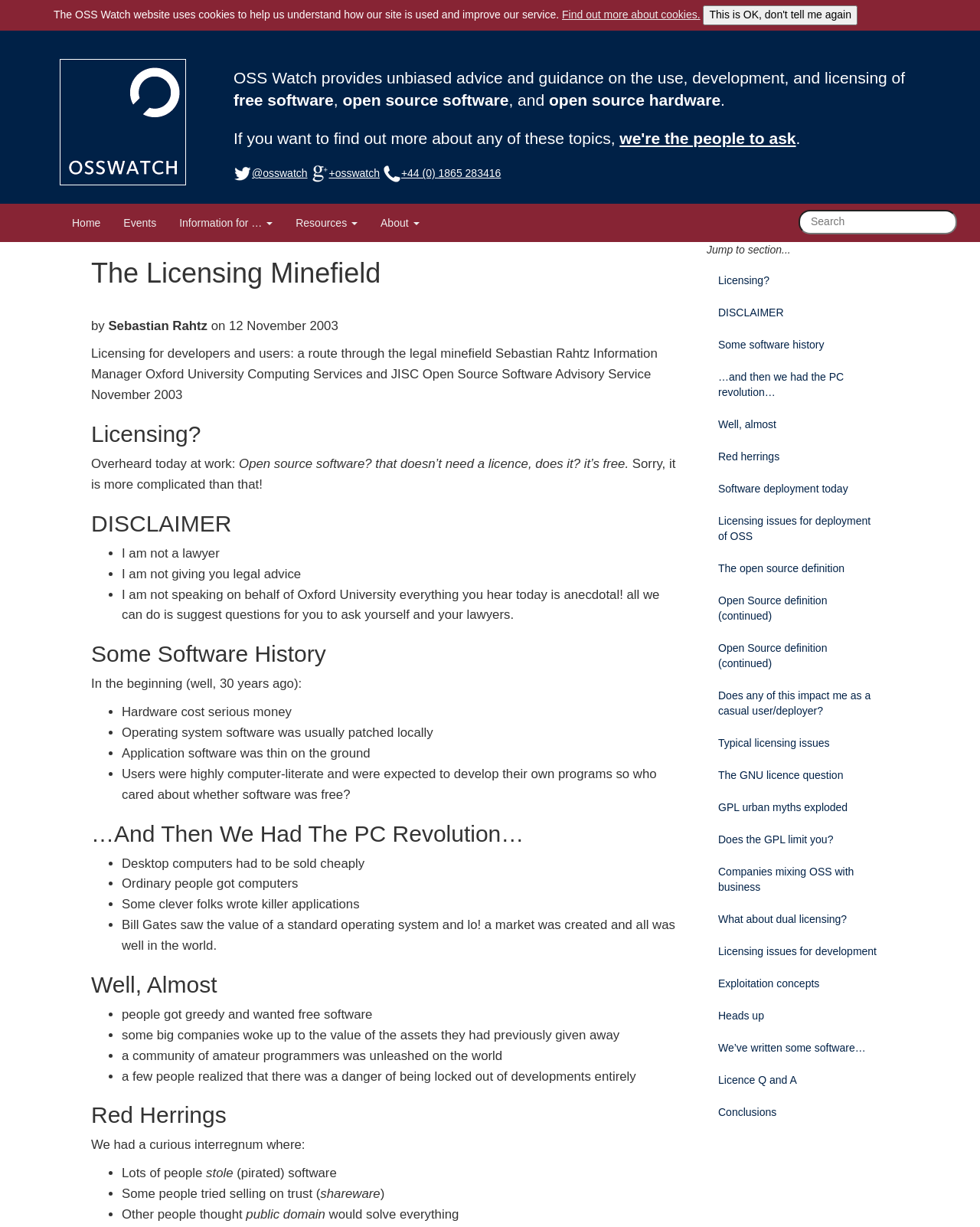Provide the bounding box coordinates of the HTML element this sentence describes: "Events".

[0.114, 0.166, 0.171, 0.197]